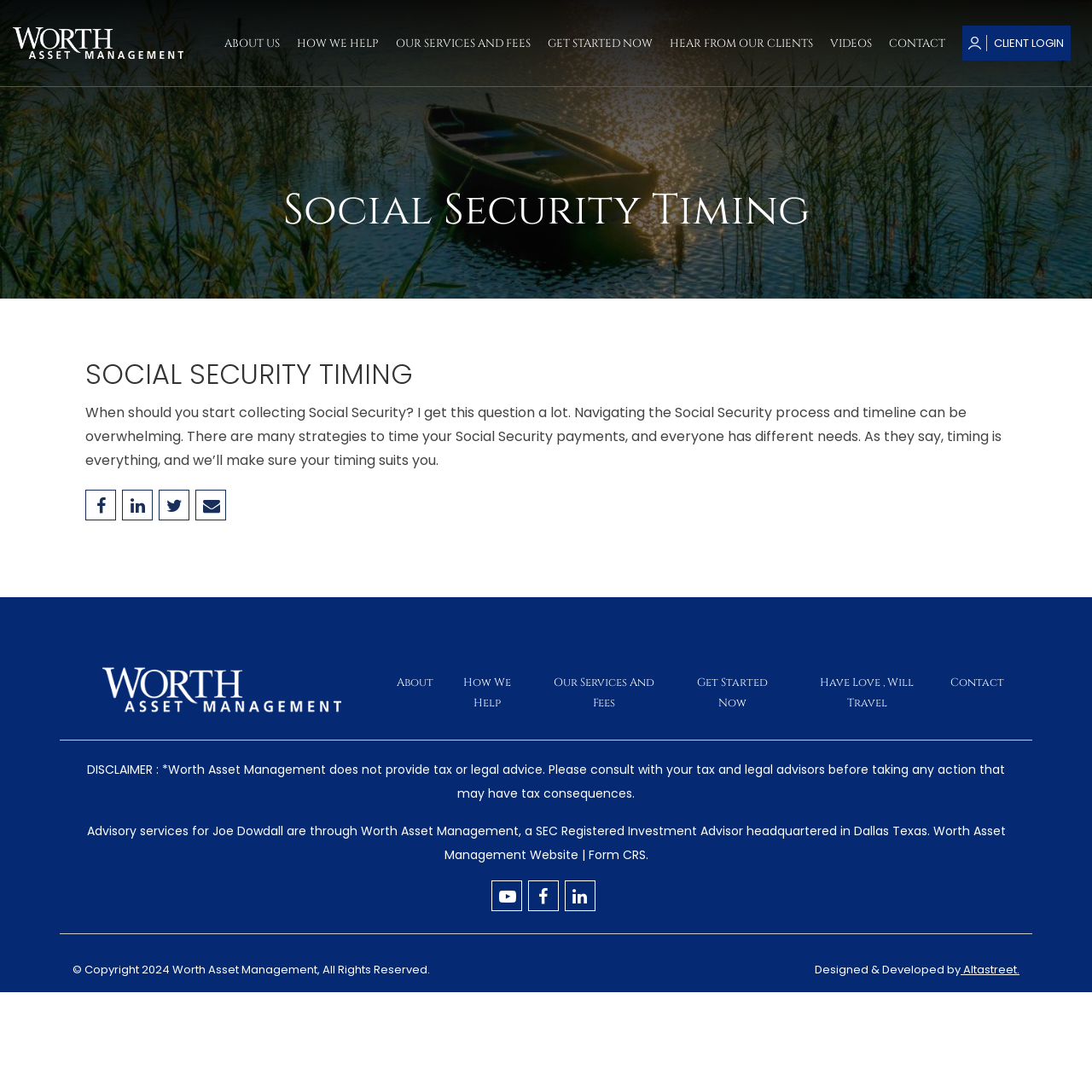What is the name of the company providing advisory services?
Please provide a single word or phrase as the answer based on the screenshot.

Worth Asset Management